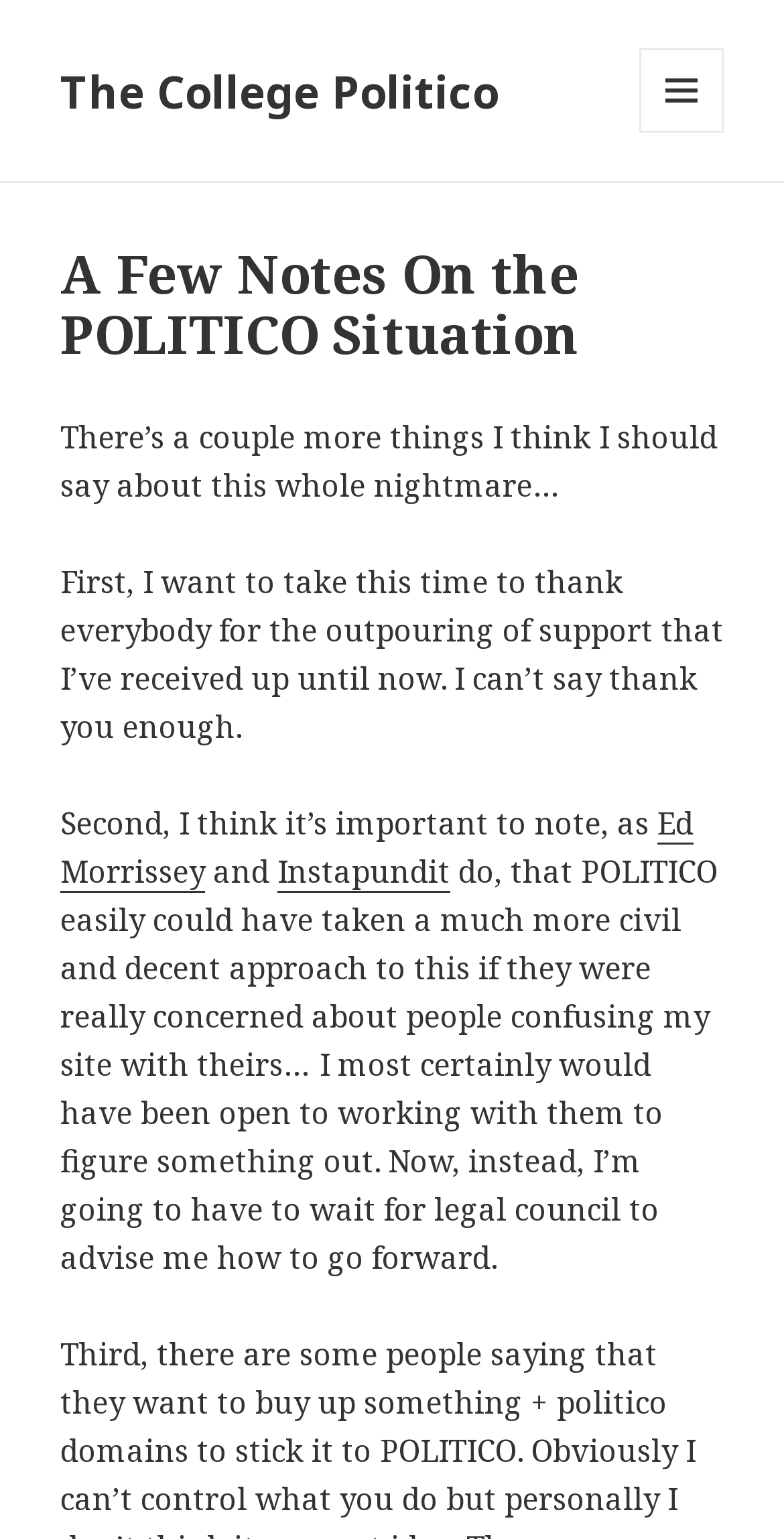What is the tone of the author's writing?
Answer the question with detailed information derived from the image.

The tone of the author's writing is reflective, as they are taking the time to thank people and express their thoughts on the situation with POLITICO in a calm and thoughtful manner.